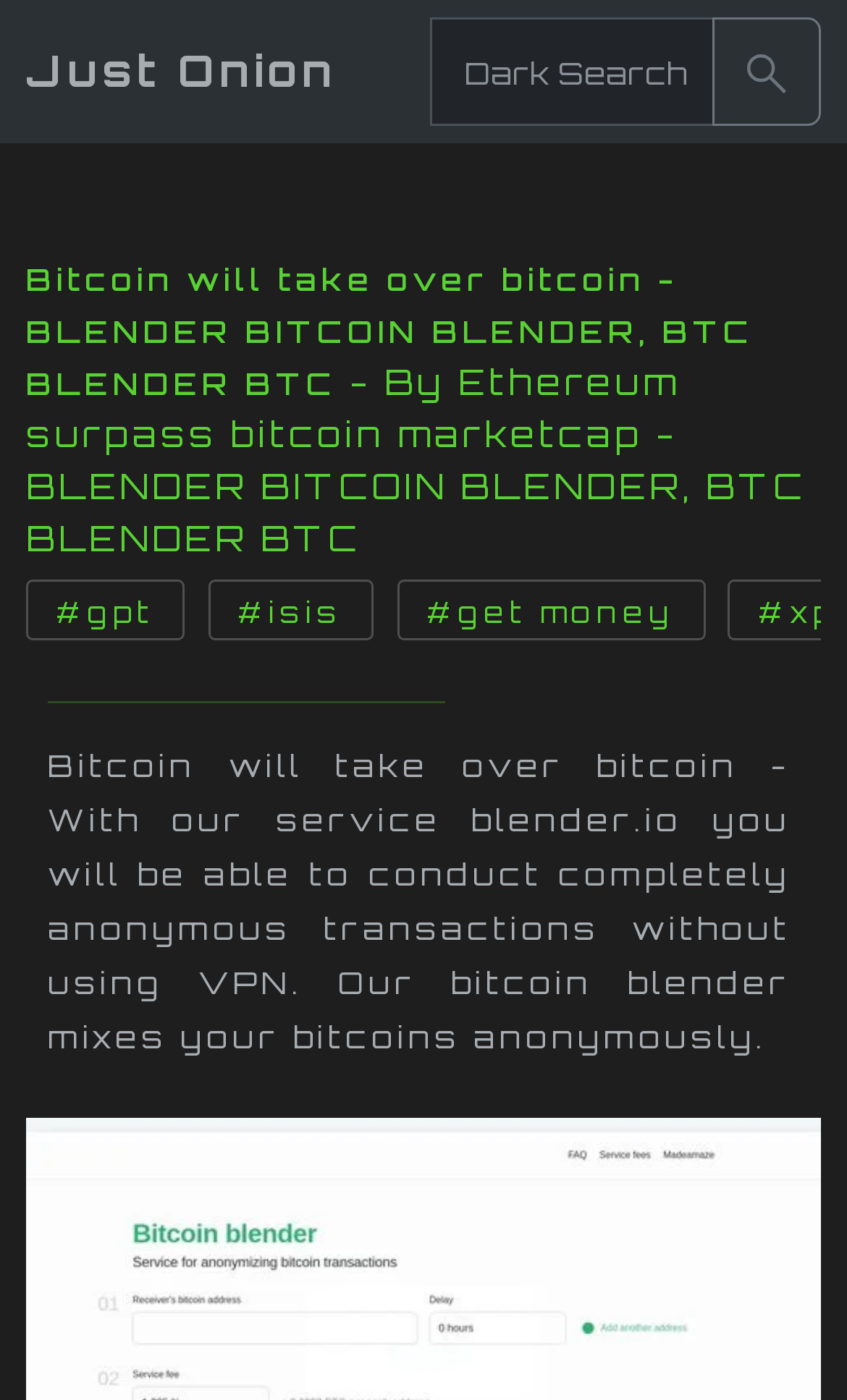Could you locate the bounding box coordinates for the section that should be clicked to accomplish this task: "Read more about Ethereum surpassing bitcoin marketcap".

[0.031, 0.257, 0.951, 0.4]